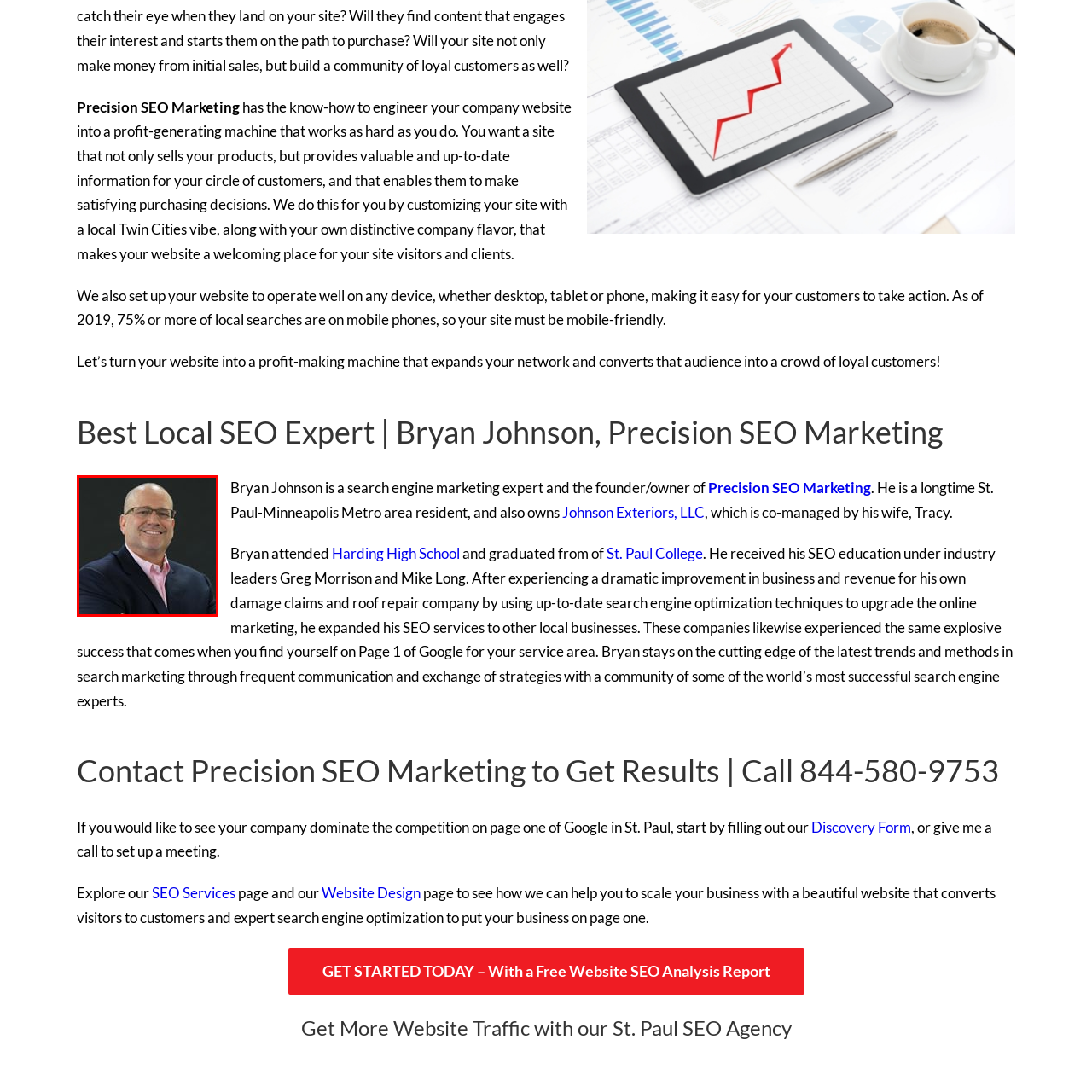What is the individual's profession?
Review the image inside the red bounding box and give a detailed answer.

The caption describes the individual as a search engine marketing expert, which is evident from his confident and professional demeanor in the portrait, and his role in Precision SEO Marketing.